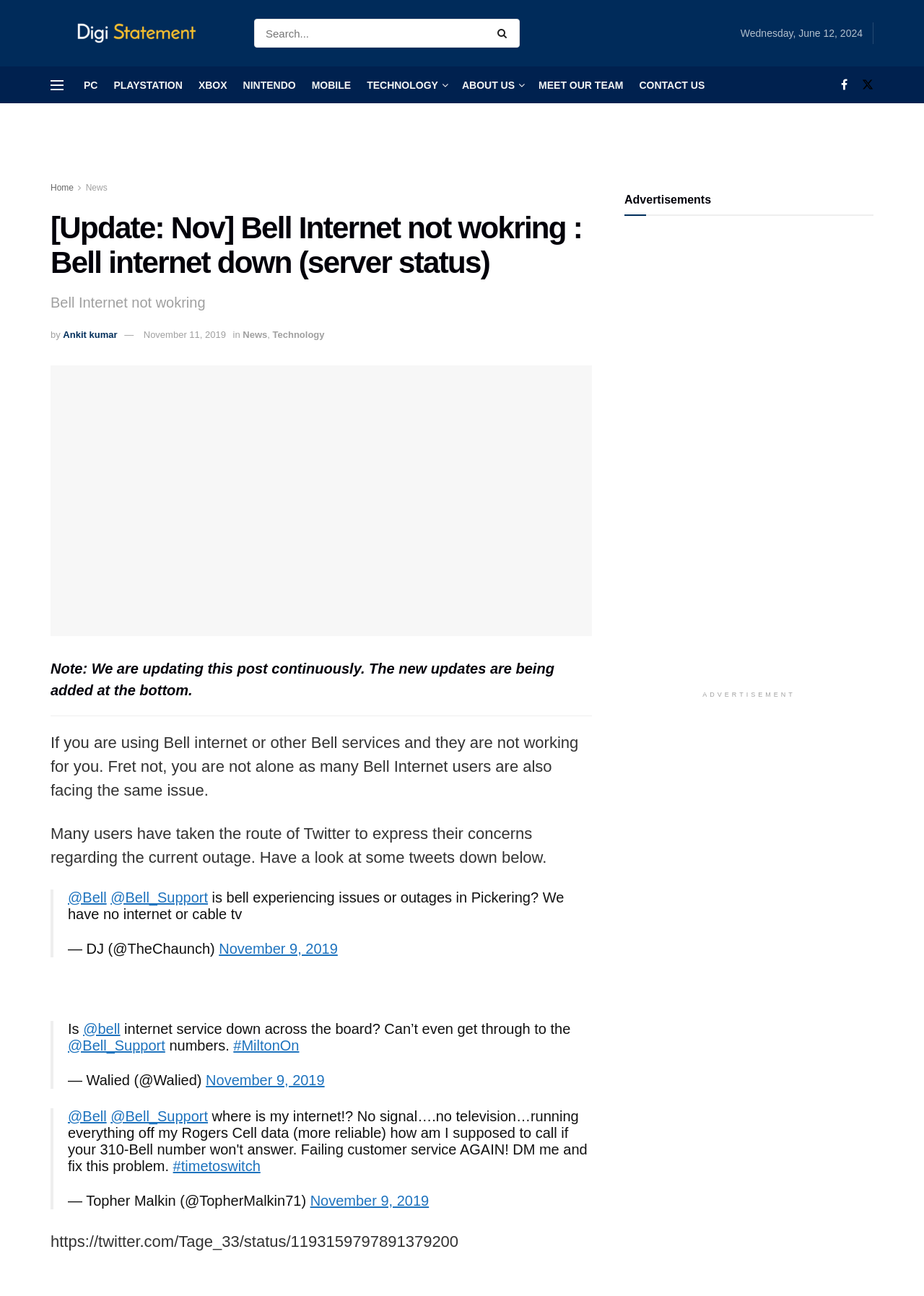Determine the primary headline of the webpage.

[Update: Nov] Bell Internet not wokring : Bell internet down (server status)